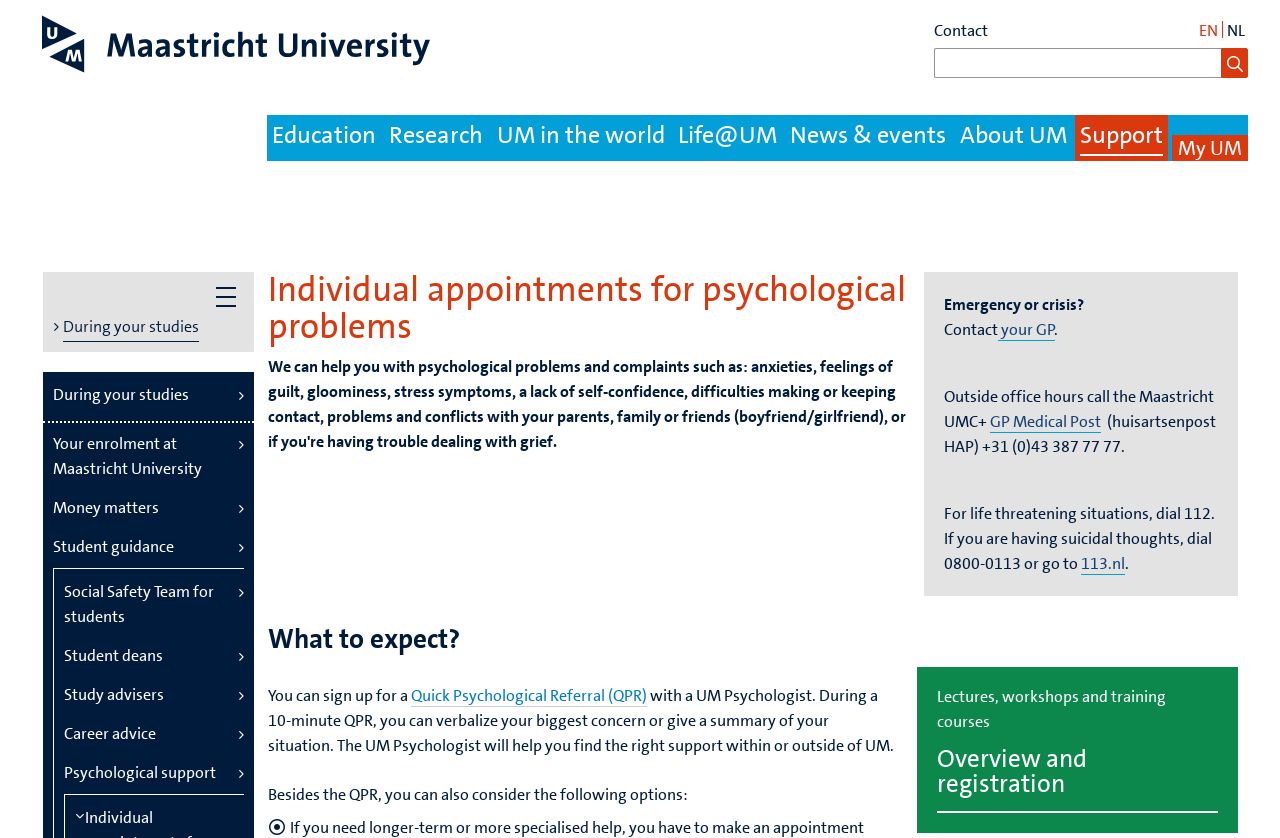Please identify the bounding box coordinates of the clickable region that I should interact with to perform the following instruction: "Contact your GP". The coordinates should be expressed as four float numbers between 0 and 1, i.e., [left, top, right, bottom].

[0.779, 0.381, 0.824, 0.407]